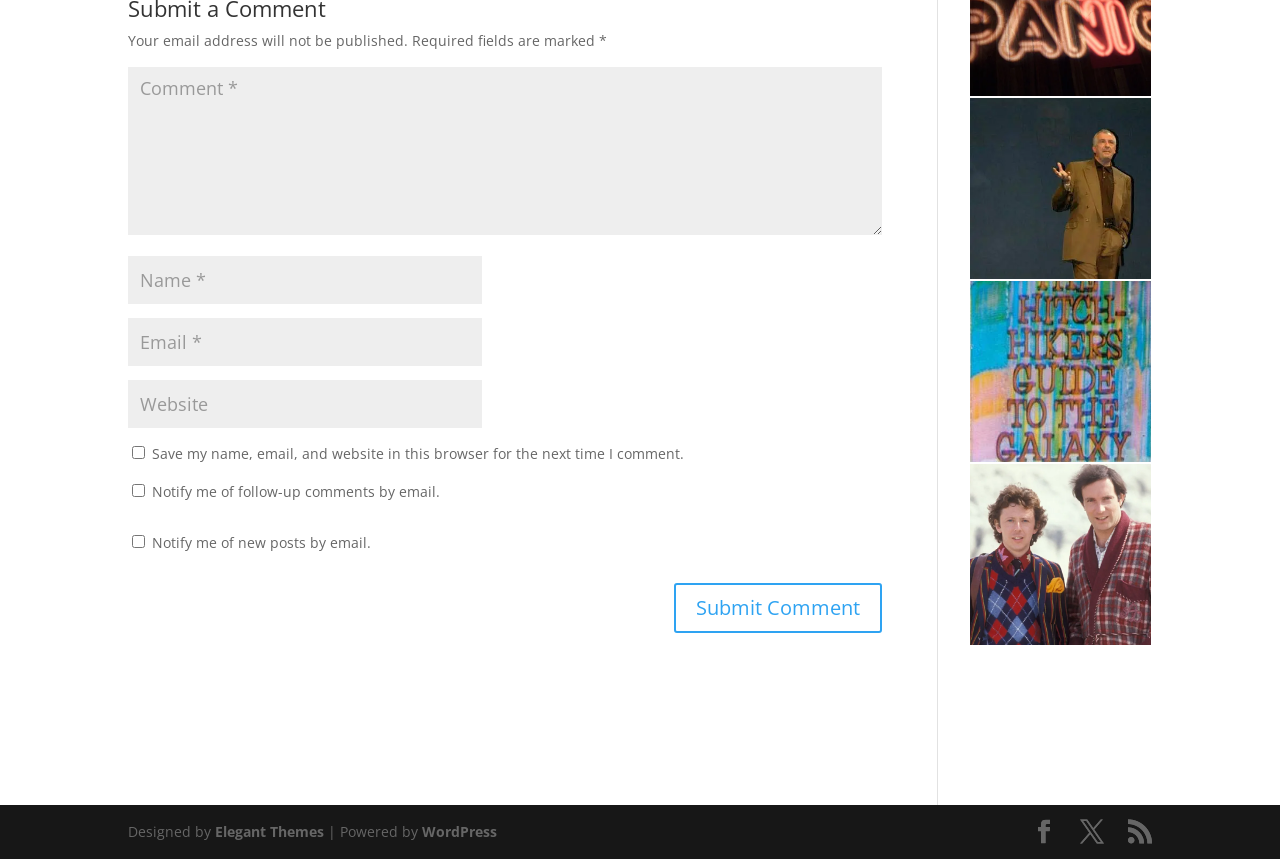From the webpage screenshot, predict the bounding box of the UI element that matches this description: "RSS".

[0.881, 0.955, 0.9, 0.984]